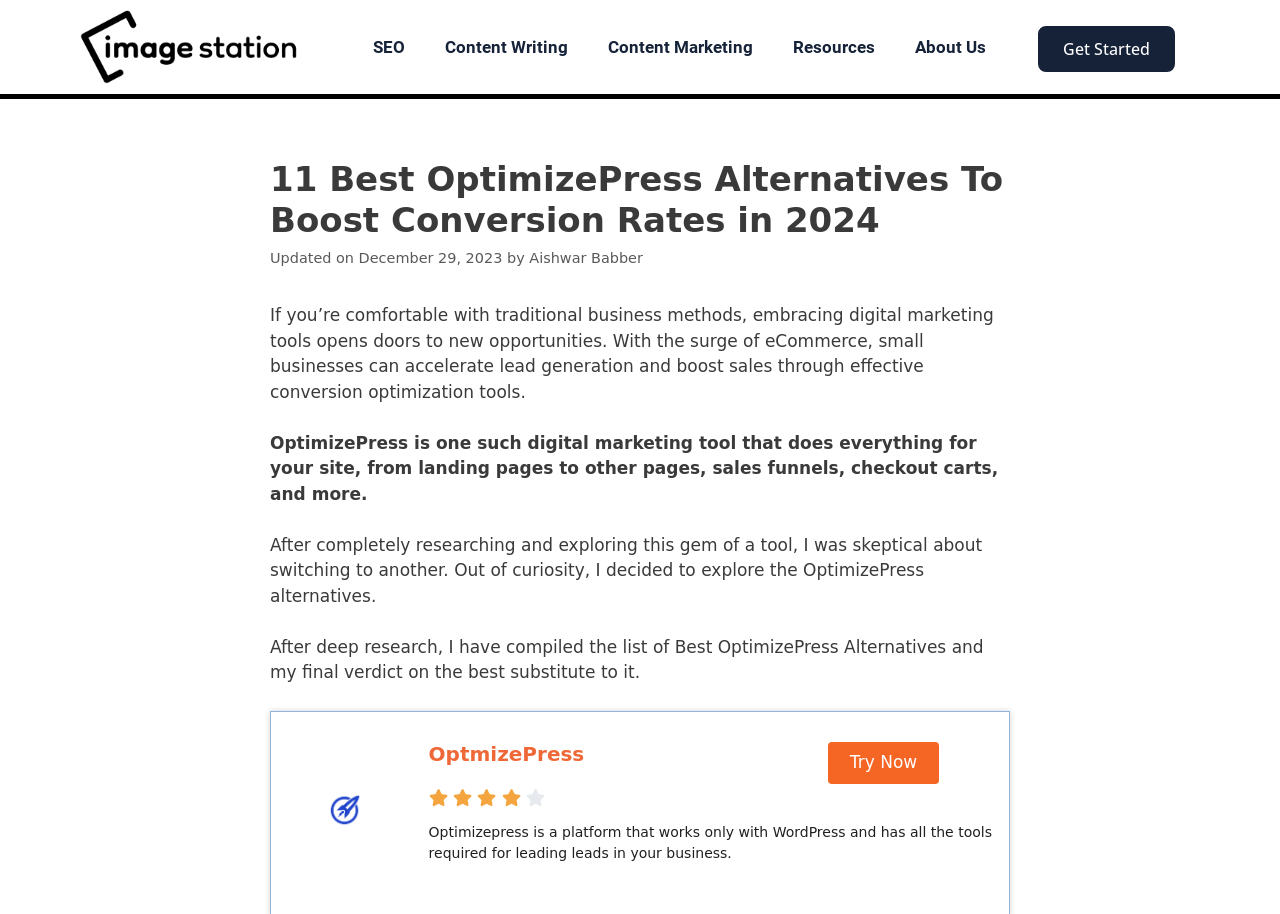Can you determine the main header of this webpage?

11 Best OptimizePress Alternatives To Boost Conversion Rates in 2024